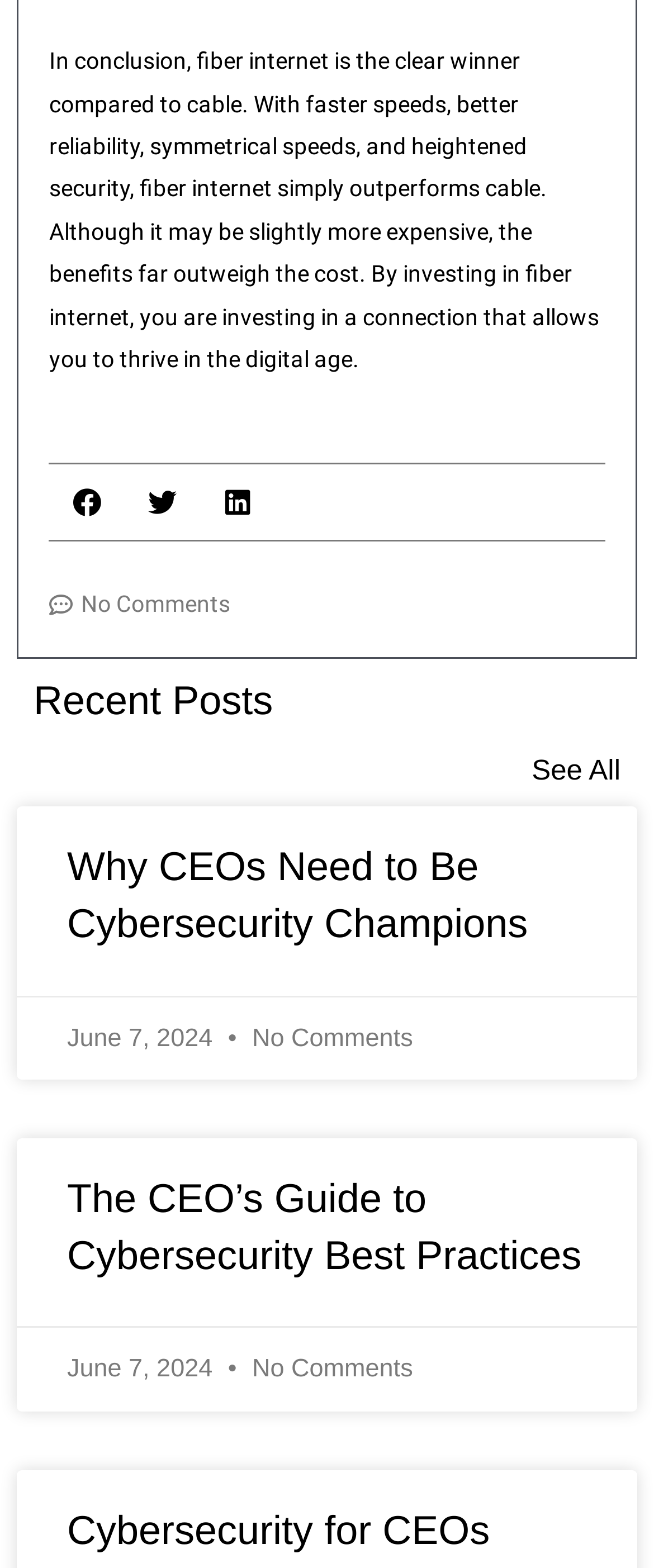Identify the bounding box coordinates of the element that should be clicked to fulfill this task: "View the PRESS RELEASE". The coordinates should be provided as four float numbers between 0 and 1, i.e., [left, top, right, bottom].

None